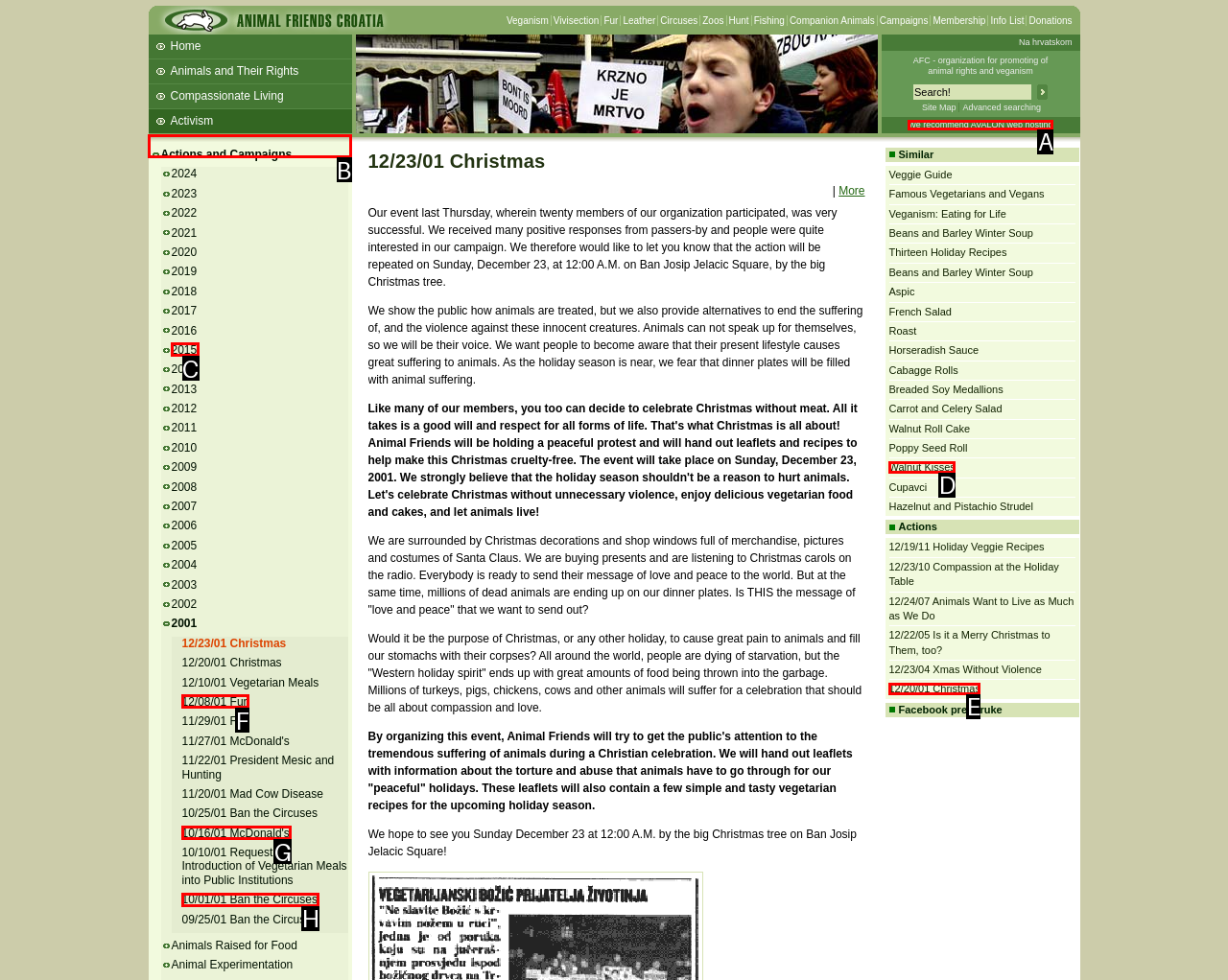Which lettered option should be clicked to achieve the task: Read about the 'Beans and Barley Winter Soup'? Choose from the given choices.

B